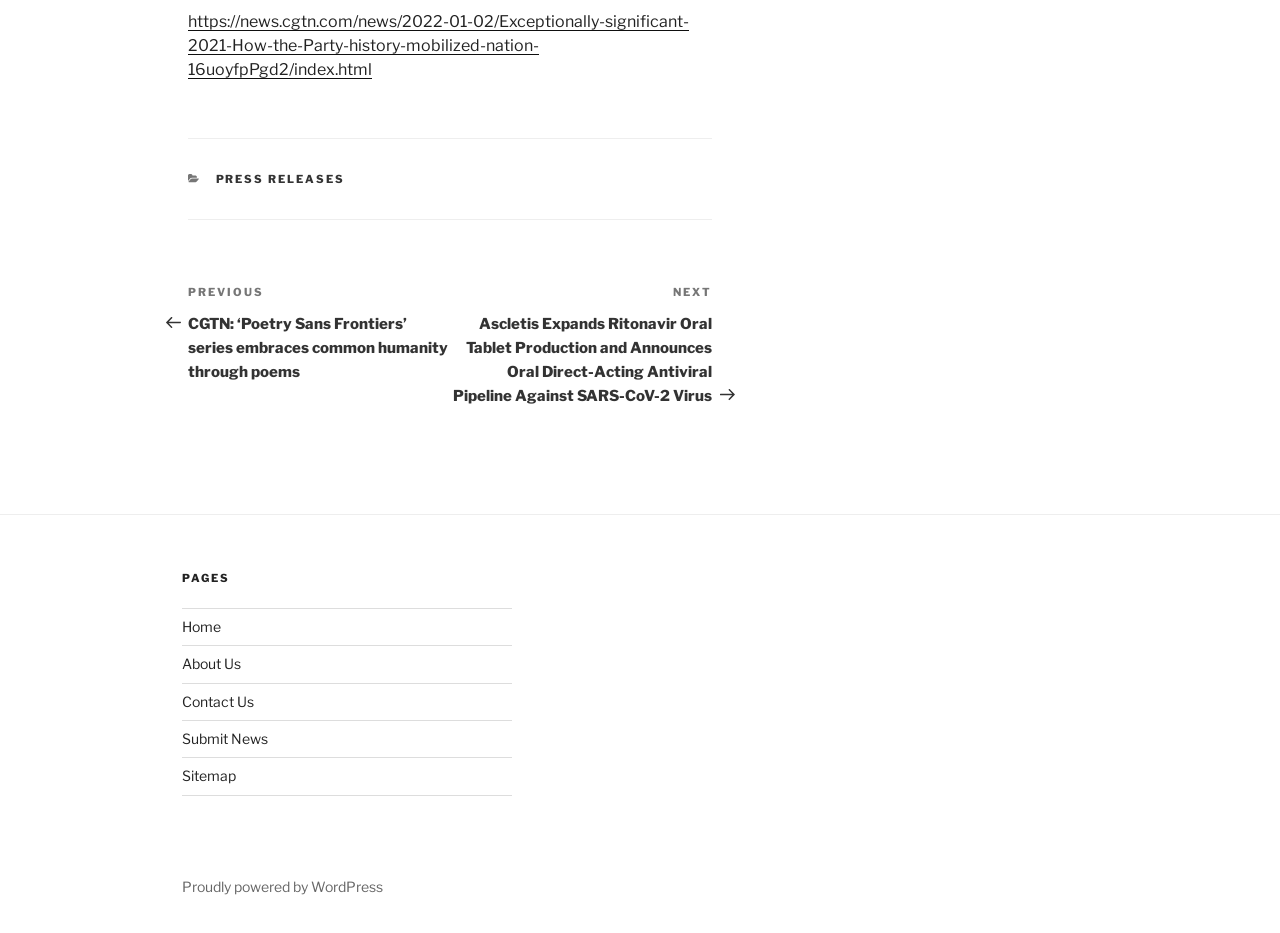Please answer the following question as detailed as possible based on the image: 
What is the platform powering the website?

The website is powered by WordPress, as indicated by the link 'Proudly powered by WordPress' at the bottom of the webpage.